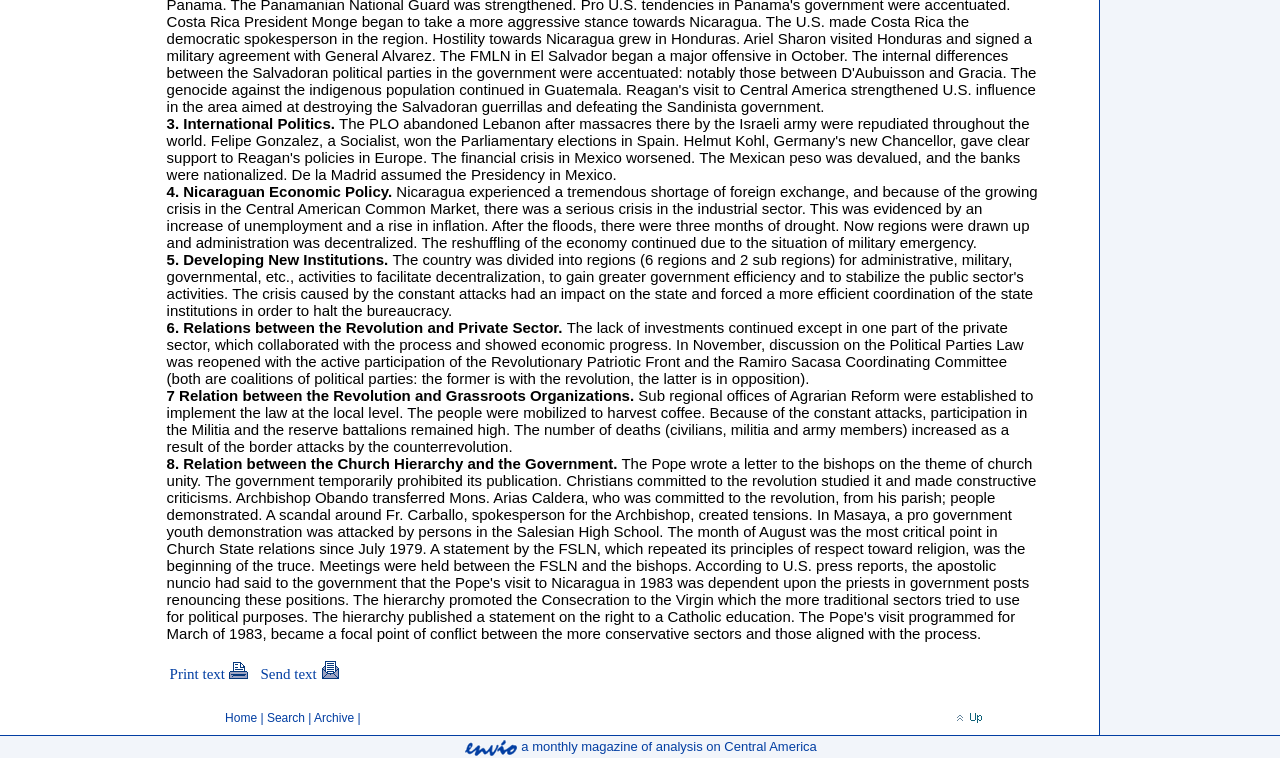Use a single word or phrase to answer this question: 
How many links are there in the top navigation bar?

3